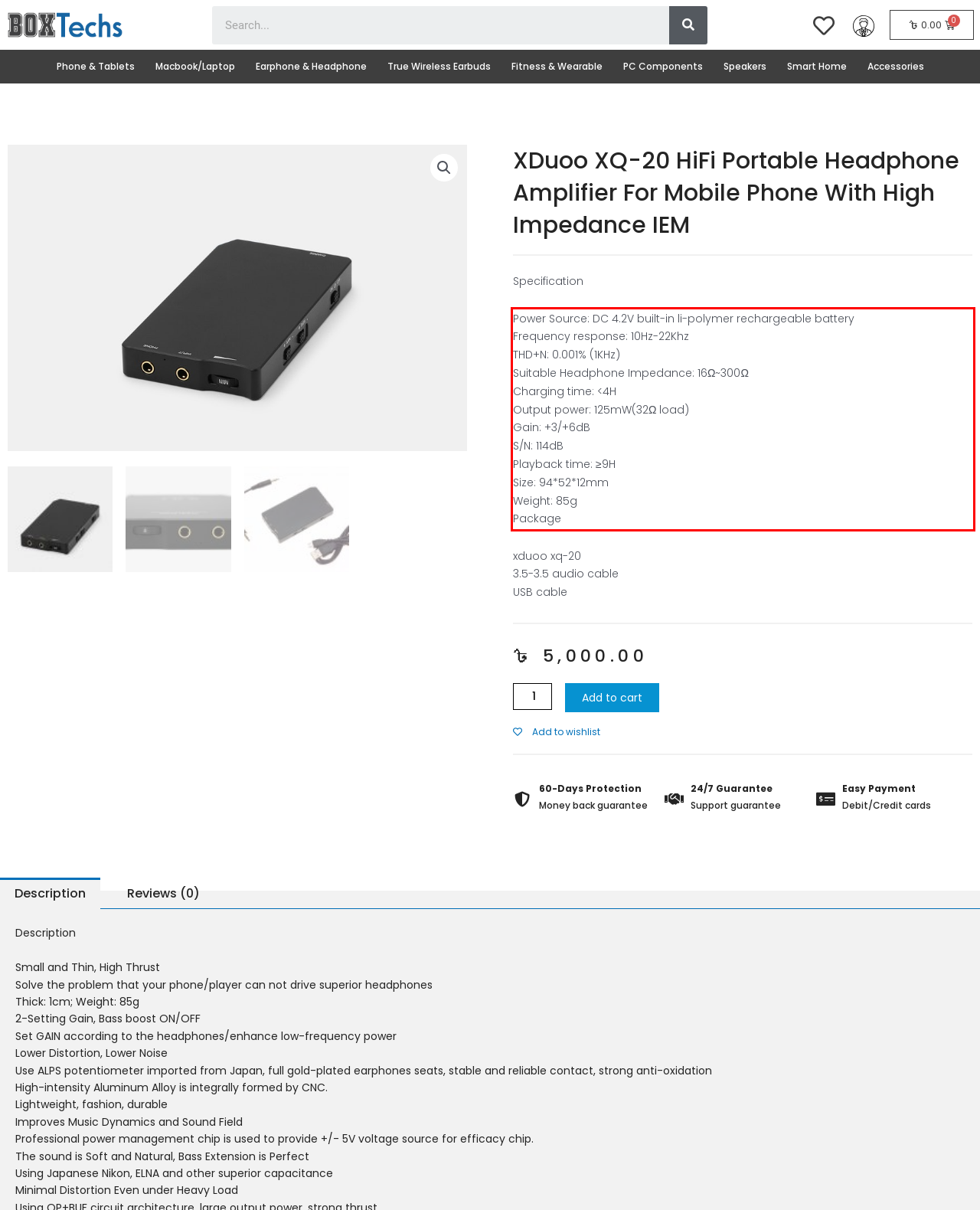In the screenshot of the webpage, find the red bounding box and perform OCR to obtain the text content restricted within this red bounding box.

Power Source: DC 4.2V built-in li-polymer rechargeable battery Frequency response: 10Hz-22Khz THD+N: 0.001% (1KHz) Suitable Headphone Impedance: 16Ω~300Ω Charging time: <4H Output power: 125mW(32Ω load) Gain: +3/+6dB S/N: 114dB Playback time: ≥9H Size: 94*52*12mm Weight: 85g Package